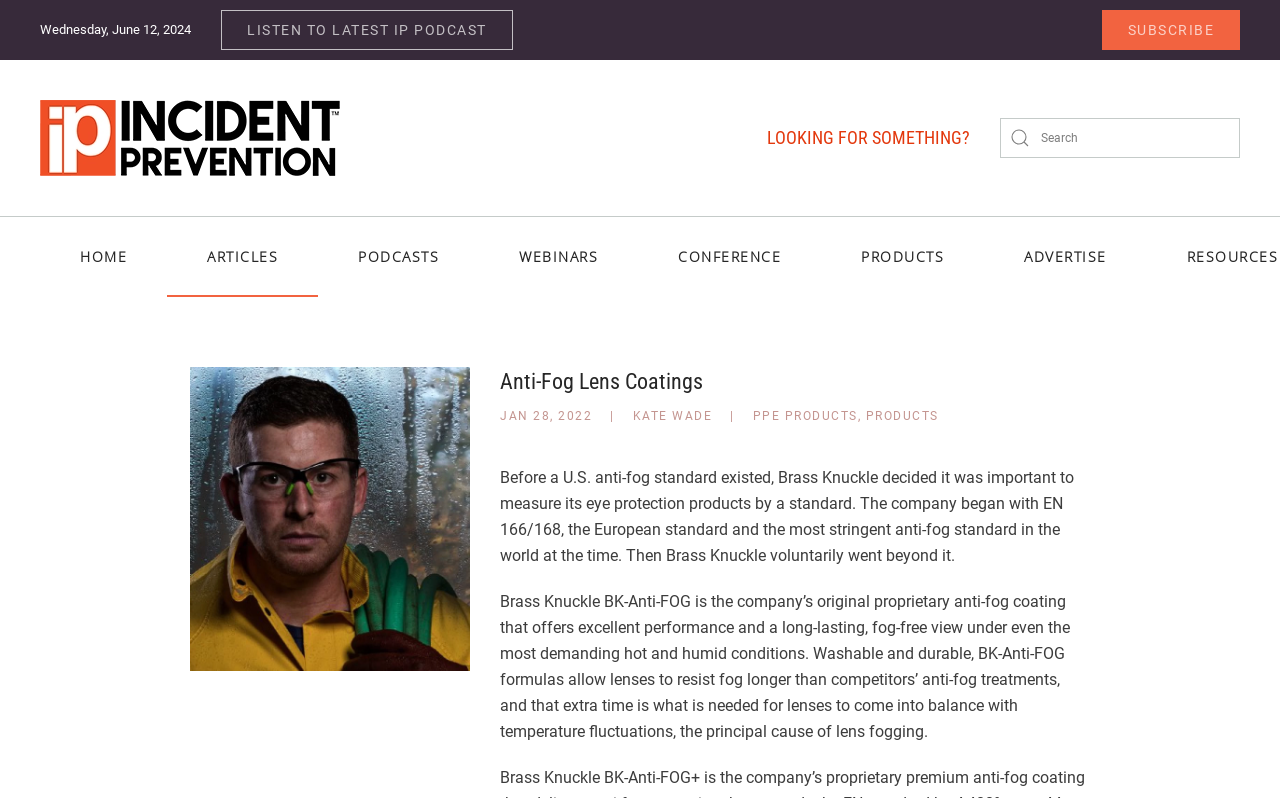Show the bounding box coordinates for the HTML element as described: "Kate Wade".

[0.494, 0.512, 0.556, 0.53]